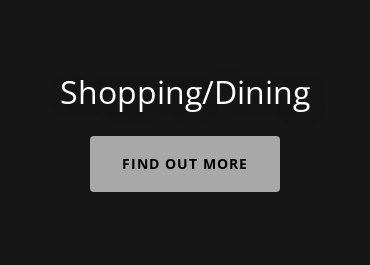Answer the question in one word or a short phrase:
What type of design is used in this section?

clean and modern